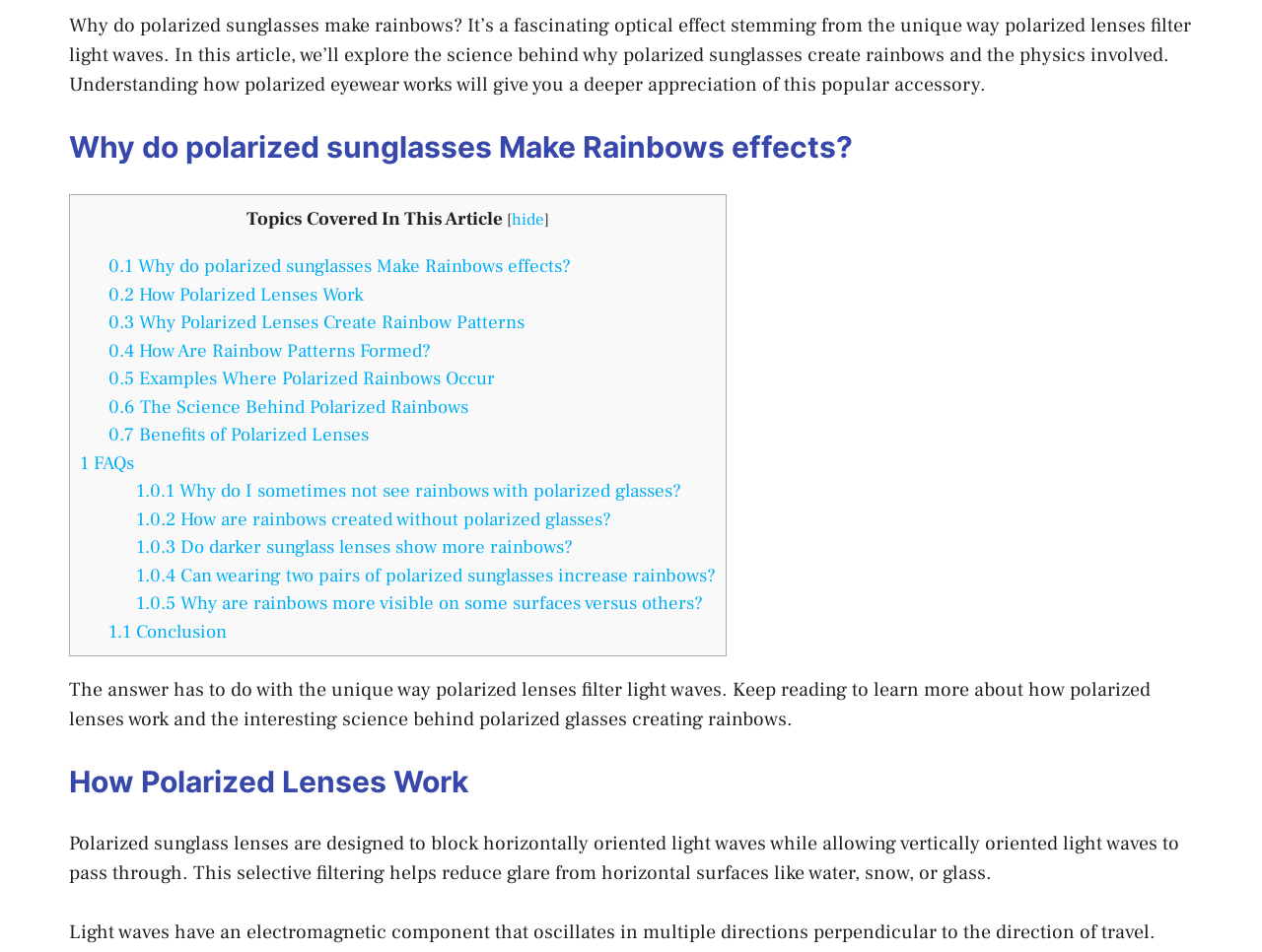Locate the bounding box coordinates of the element you need to click to accomplish the task described by this instruction: "Click on '1.1 Conclusion'".

[0.086, 0.651, 0.179, 0.676]